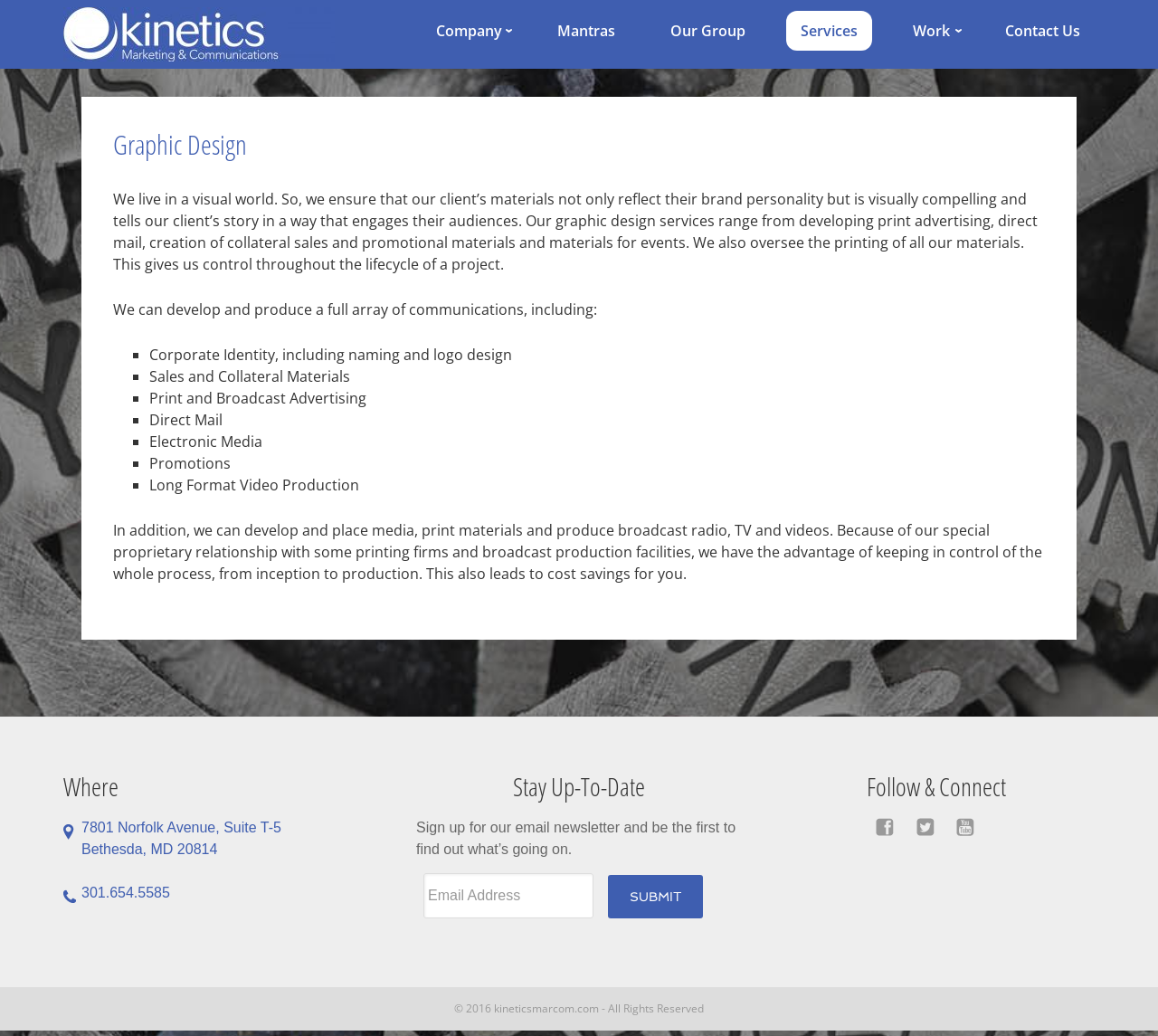Where is the company located?
Based on the screenshot, respond with a single word or phrase.

Bethesda, MD 20814